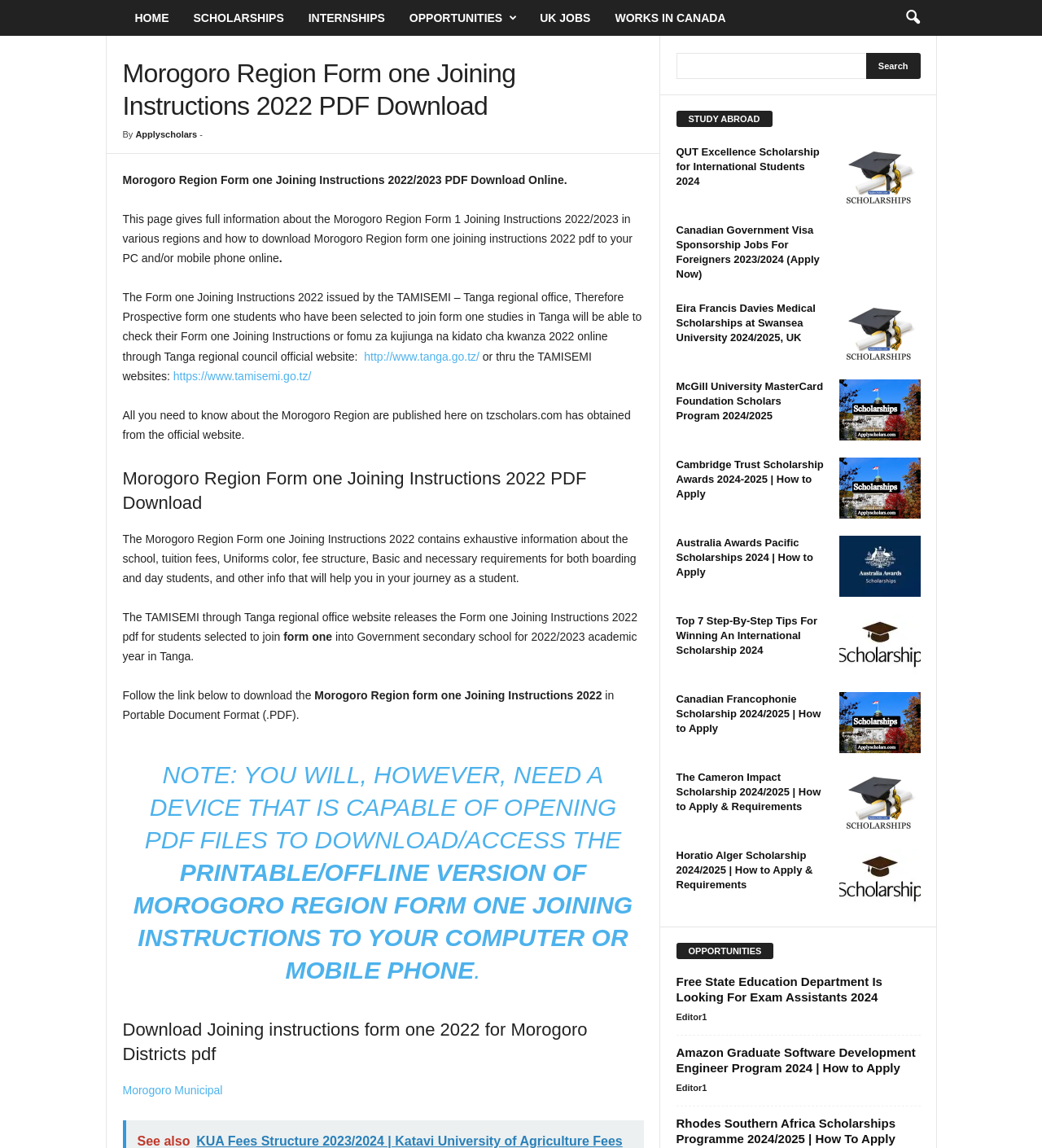Can you look at the image and give a comprehensive answer to the question:
What is the academic year for which the Form one Joining Instructions 2022 is applicable?

I deduced this answer by reading the heading 'Morogoro Region Form one Joining Instructions 2022/2023 PDF Download' and other mentions of '2022/2023 academic year' throughout the webpage.